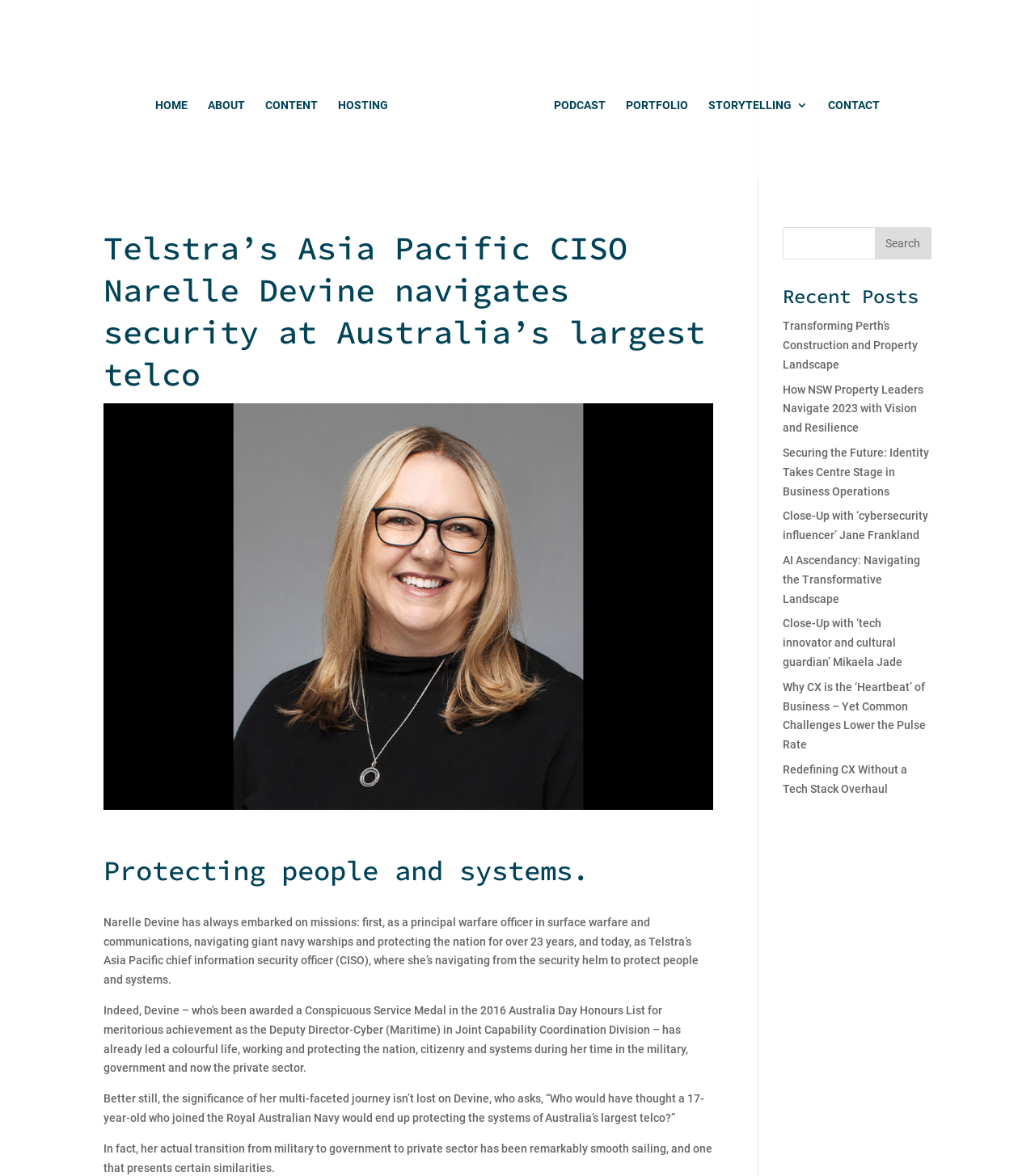Can you look at the image and give a comprehensive answer to the question:
How many years did Narelle Devine serve in the military?

The article states that Narelle Devine served in the military for over 23 years, protecting the nation.